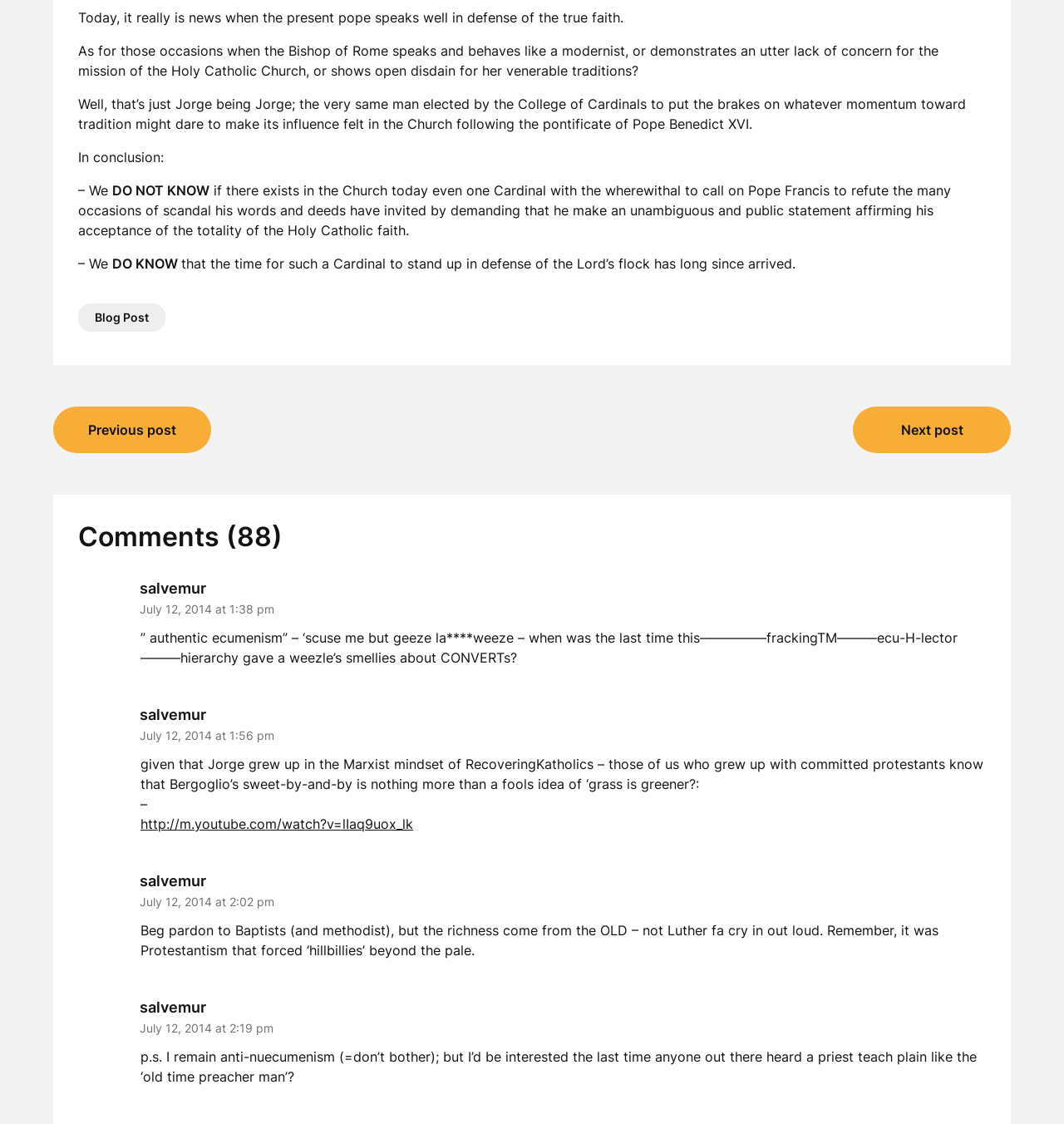Could you provide the bounding box coordinates for the portion of the screen to click to complete this instruction: "Click on a link in the article"?

[0.131, 0.536, 0.258, 0.548]